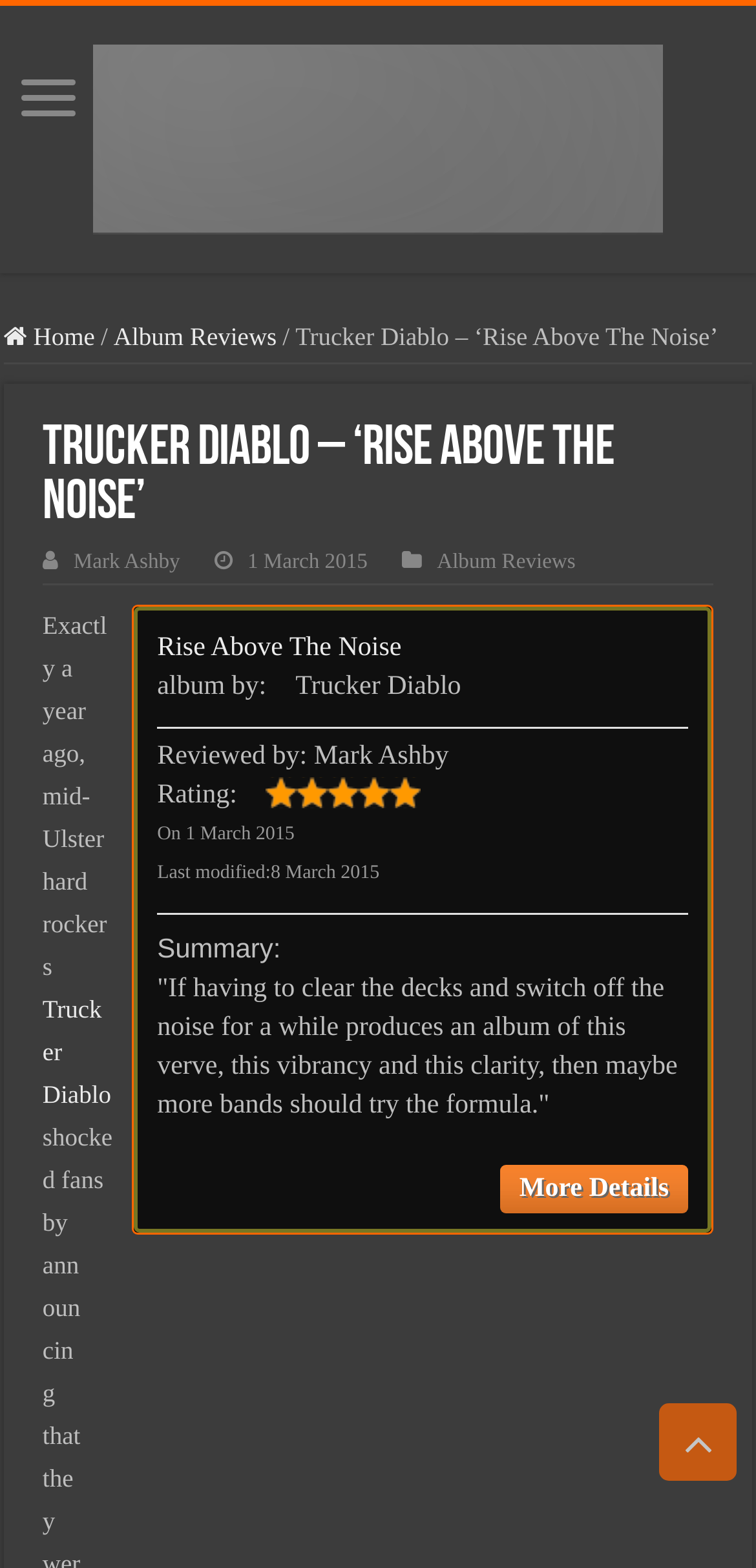Show the bounding box coordinates of the element that should be clicked to complete the task: "Click on the 'Home' link".

[0.005, 0.205, 0.126, 0.224]